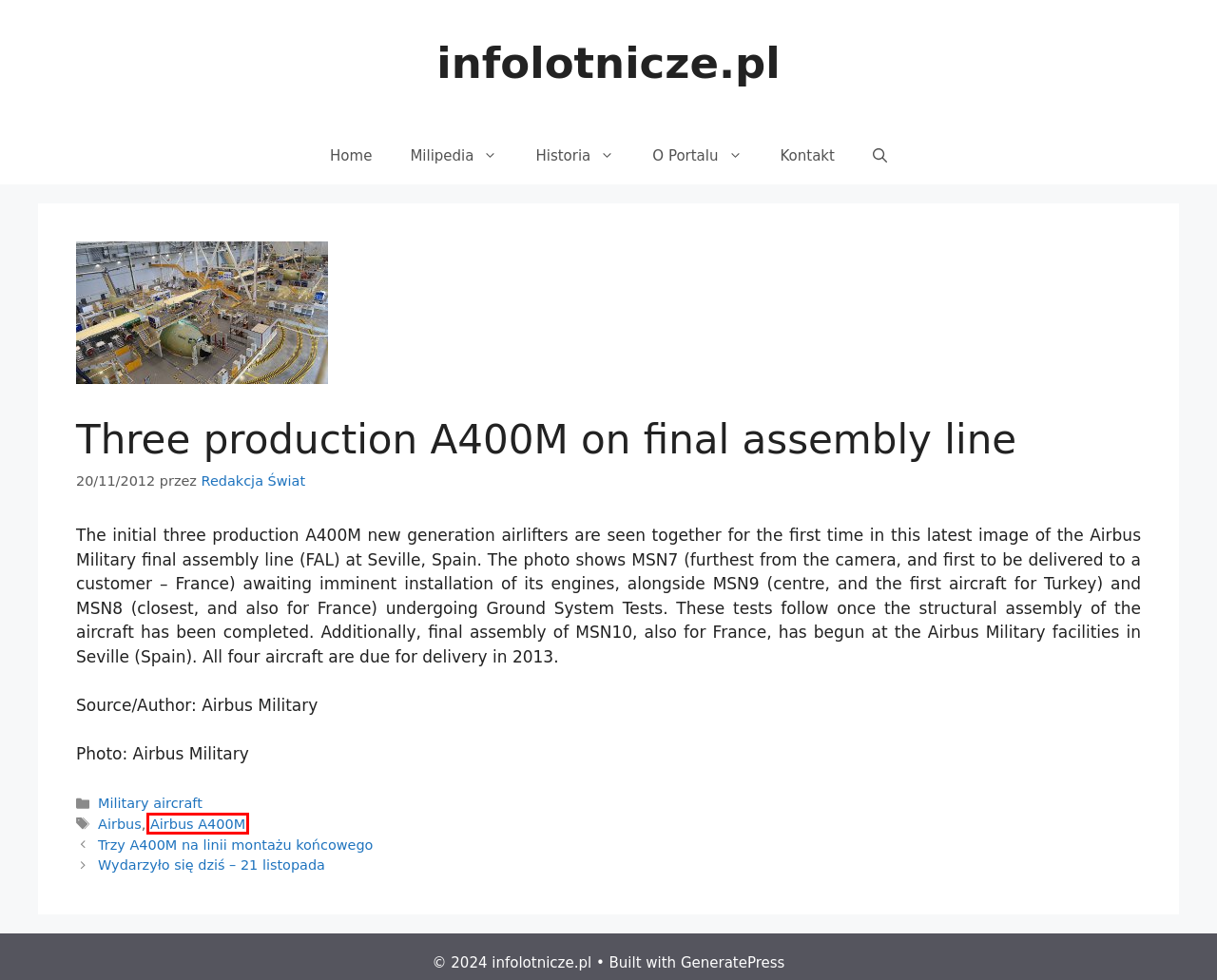Observe the provided screenshot of a webpage that has a red rectangle bounding box. Determine the webpage description that best matches the new webpage after clicking the element inside the red bounding box. Here are the candidates:
A. Kontakt – infolotnicze.pl
B. Milipedia – infolotnicze.pl
C. Redakcja Świat – infolotnicze.pl
D. Wydarzyło się dziś – 21 listopada – infolotnicze.pl
E. Military aircraft – infolotnicze.pl
F. Airbus – infolotnicze.pl
G. Trzy A400M na linii montażu końcowego – infolotnicze.pl
H. Airbus A400M – infolotnicze.pl

H